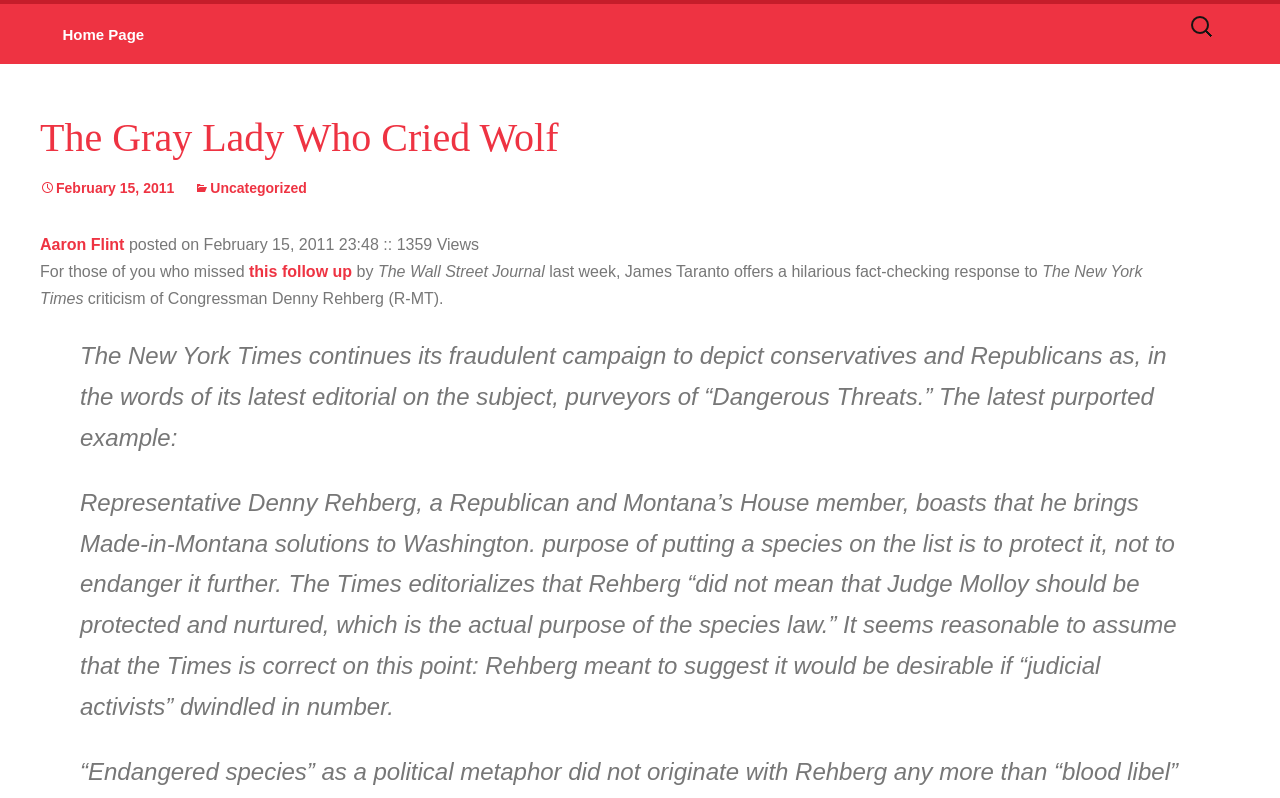Please find the main title text of this webpage.

The Gray Lady Who Cried Wolf